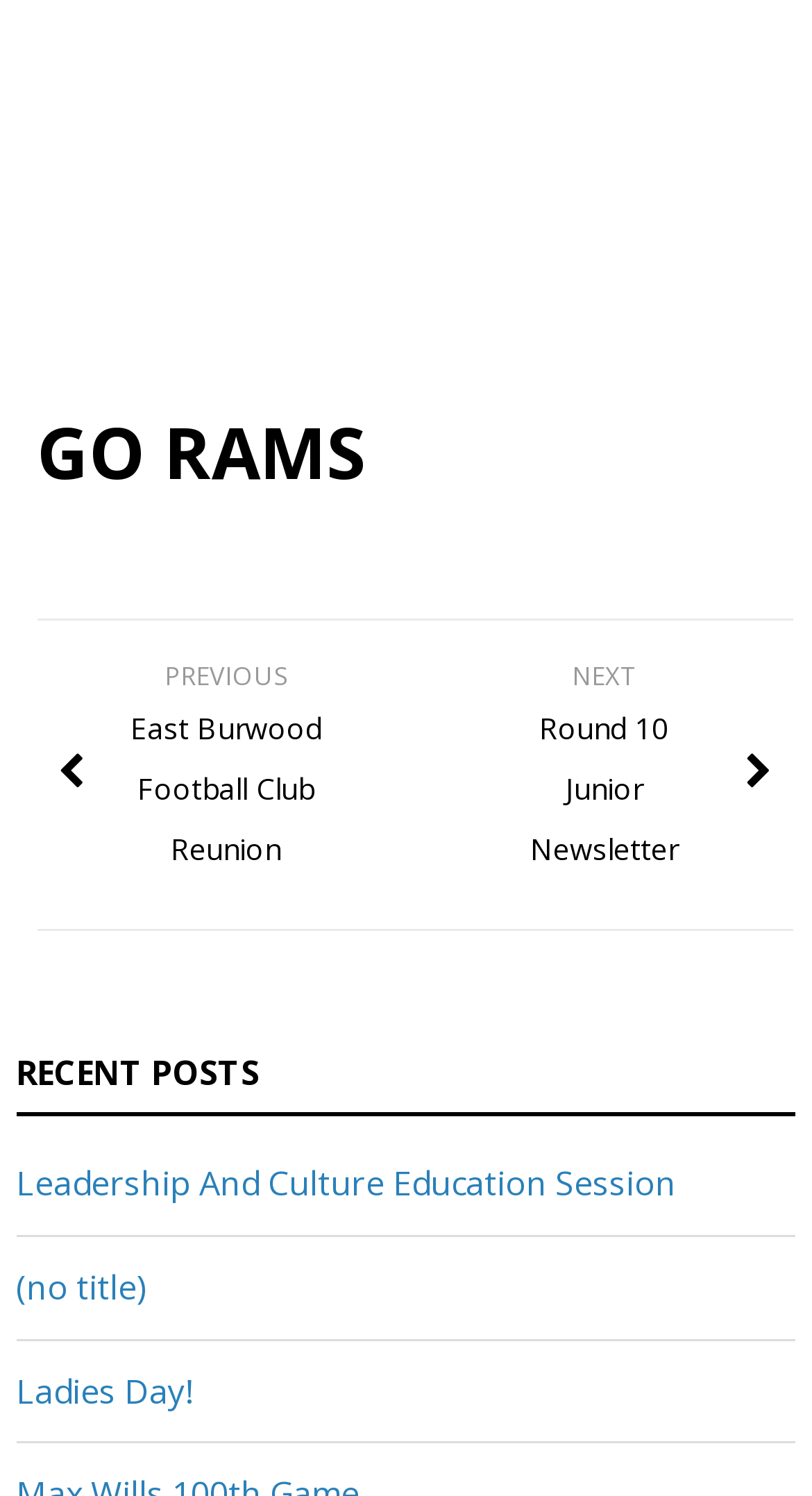Give a short answer using one word or phrase for the question:
What is the position of the 'PREVIOUS' link relative to the 'NEXT' link?

Left